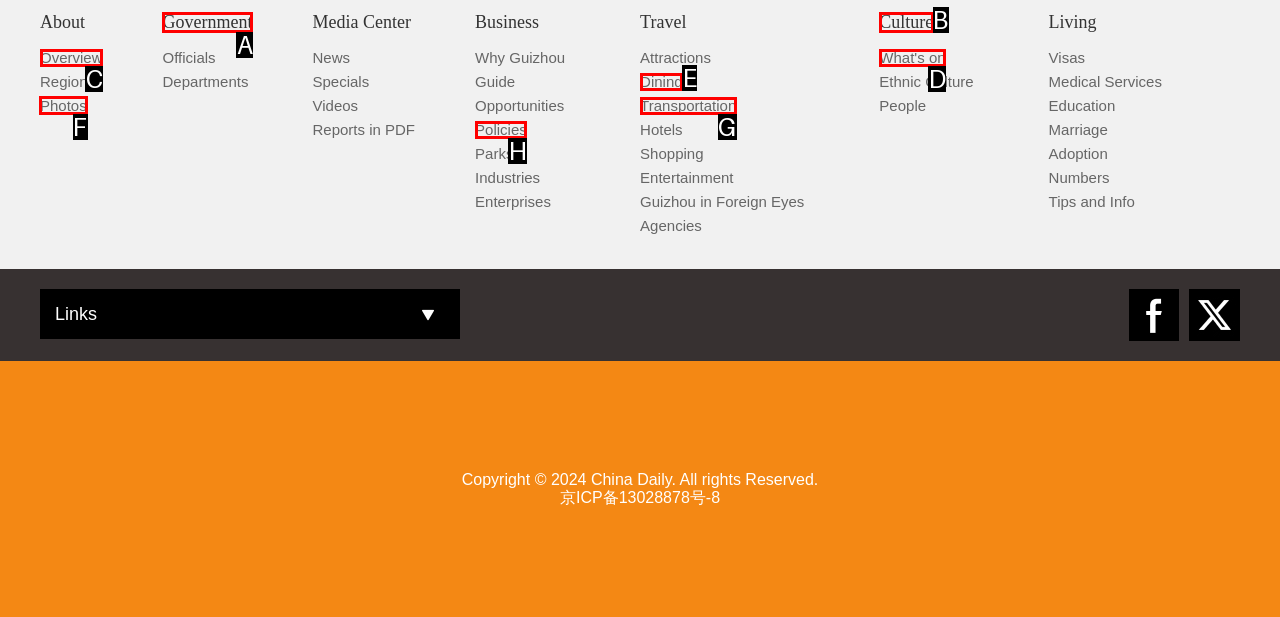Select the letter of the UI element you need to click to complete this task: Explore Photos.

F